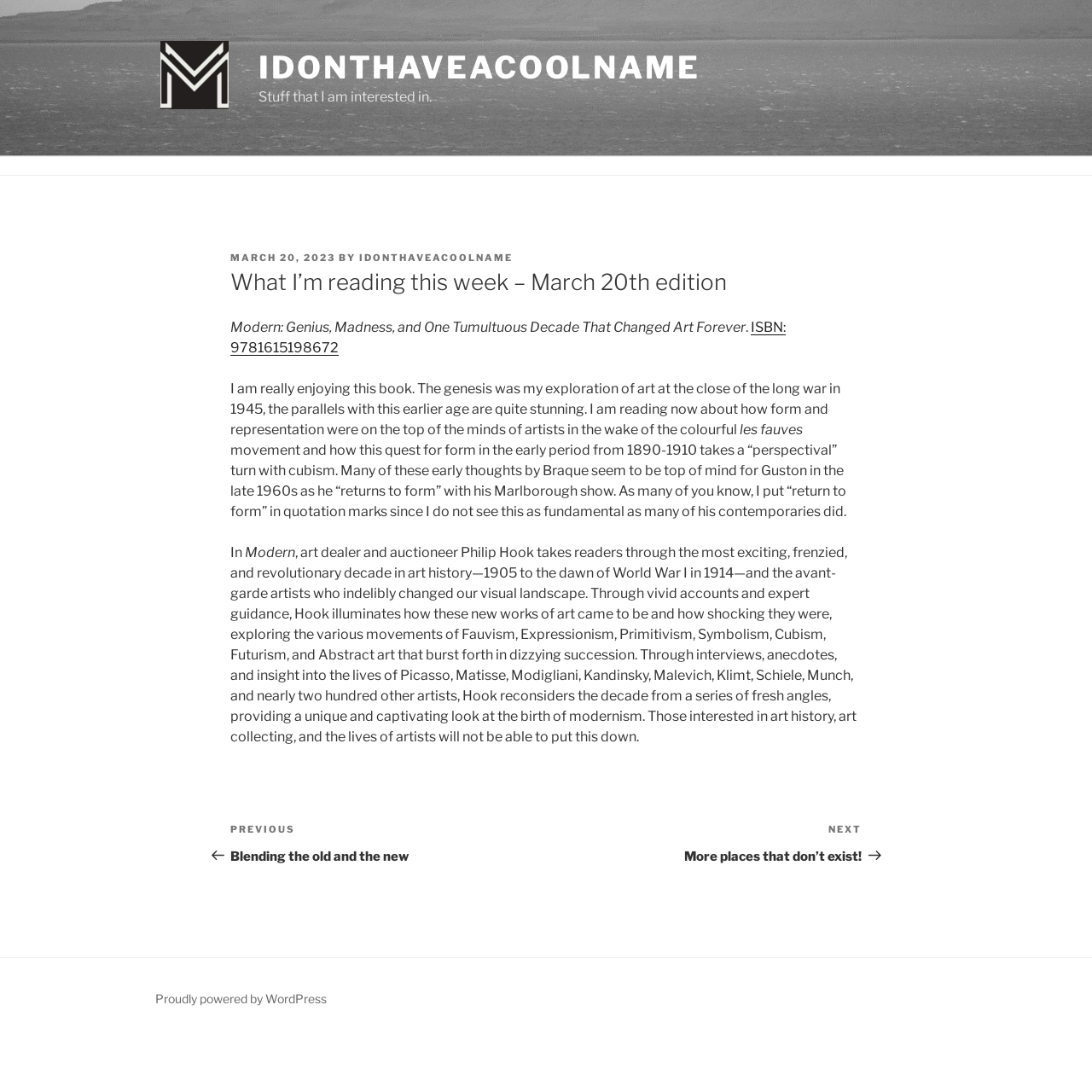What is the name of the blogger or website owner?
Please provide a detailed and comprehensive answer to the question.

The webpage has a link with the text 'IDONTHAVEACOOLNAME' which suggests that it is the name of the blogger or website owner.